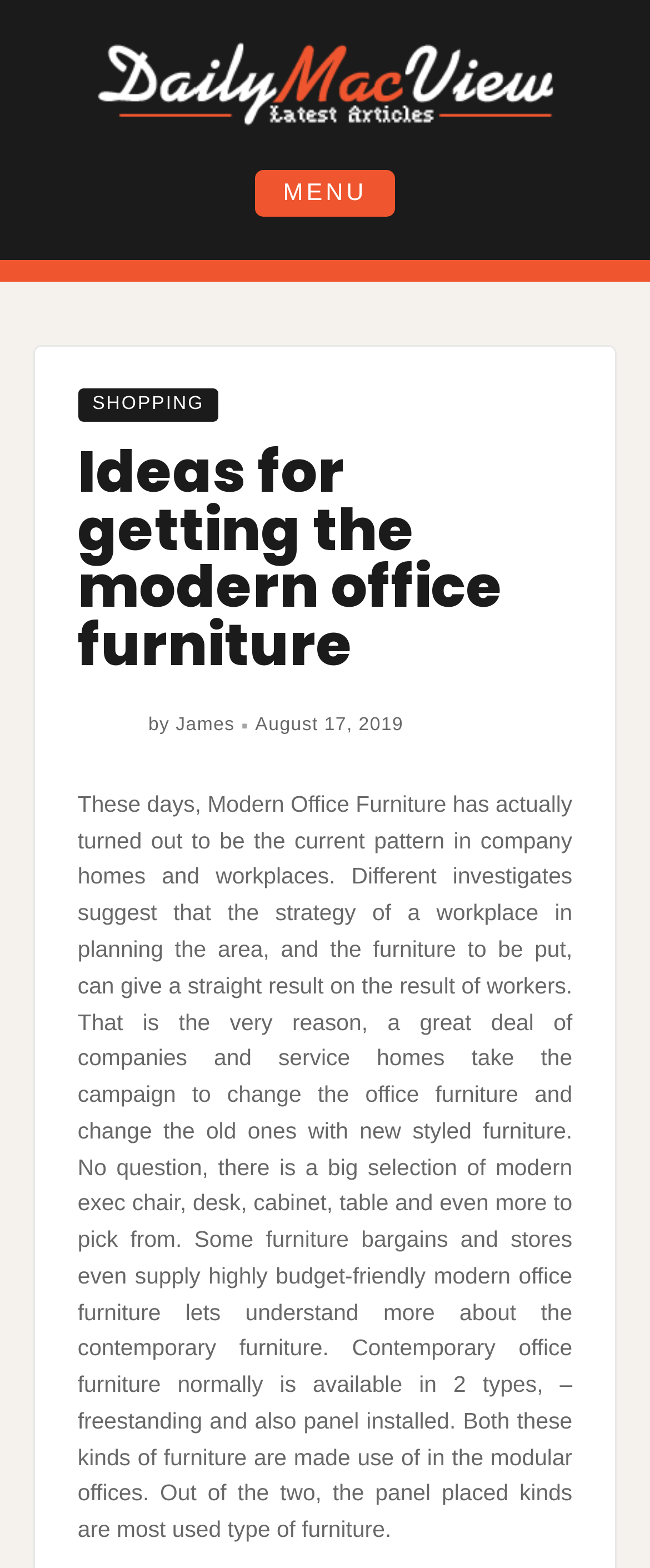What are the two types of modern office furniture mentioned?
Please give a detailed answer to the question using the information shown in the image.

In the article, it is mentioned that modern office furniture normally comes in two types, which are freestanding and panel installed. This information can be found in the main content section of the webpage.